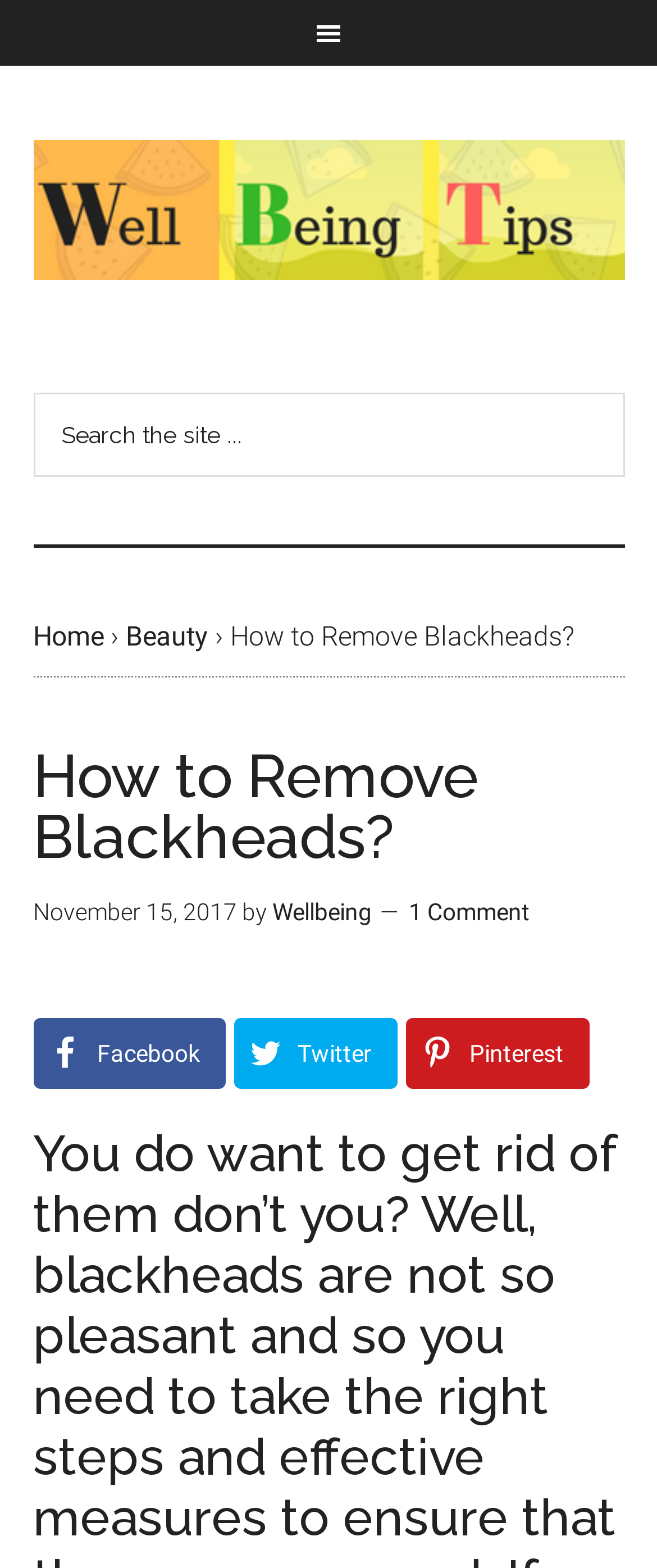Extract the top-level heading from the webpage and provide its text.

How to Remove Blackheads?